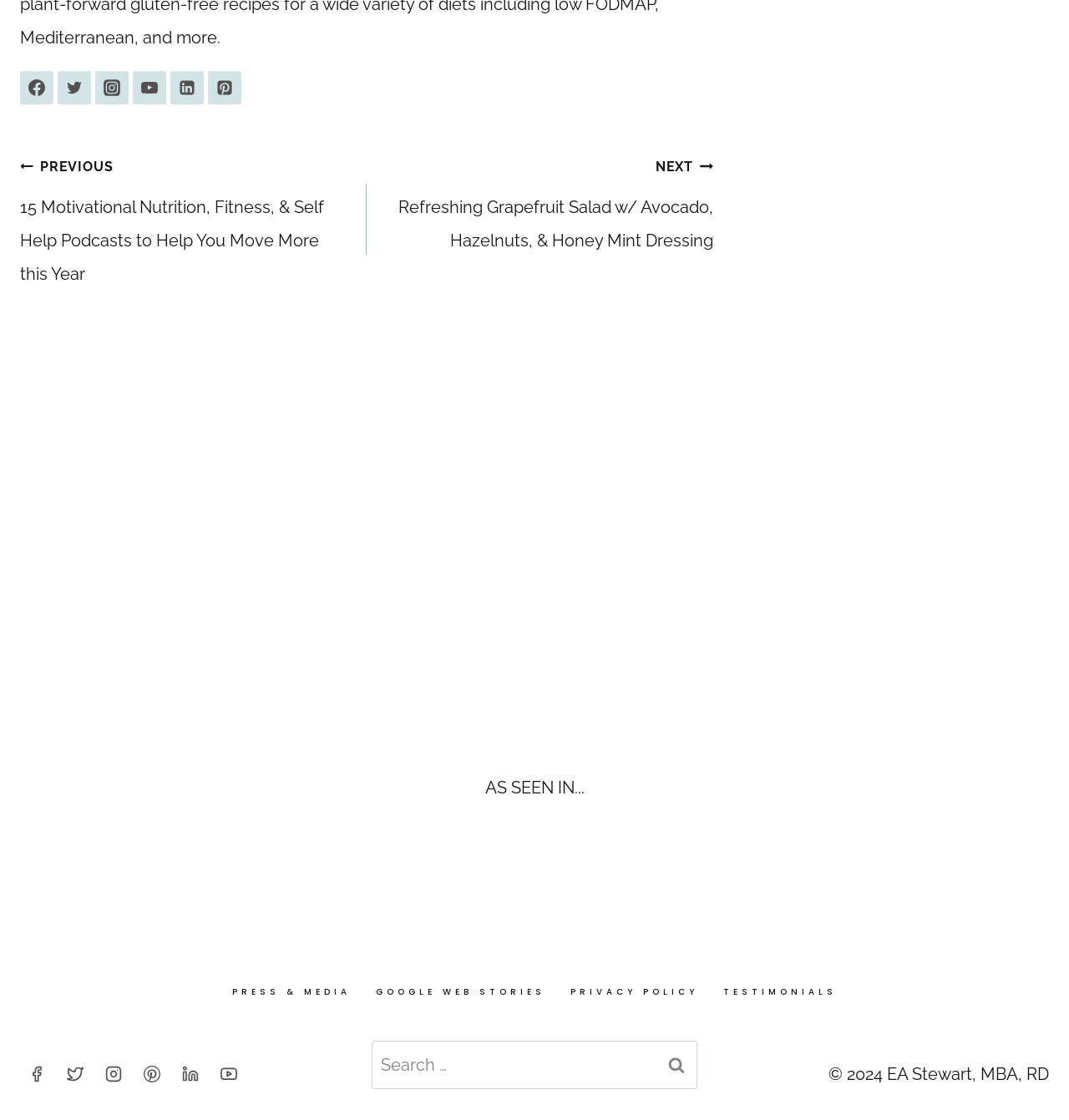Respond to the question below with a single word or phrase:
What is the purpose of the 'Load Comments' button?

To load comments